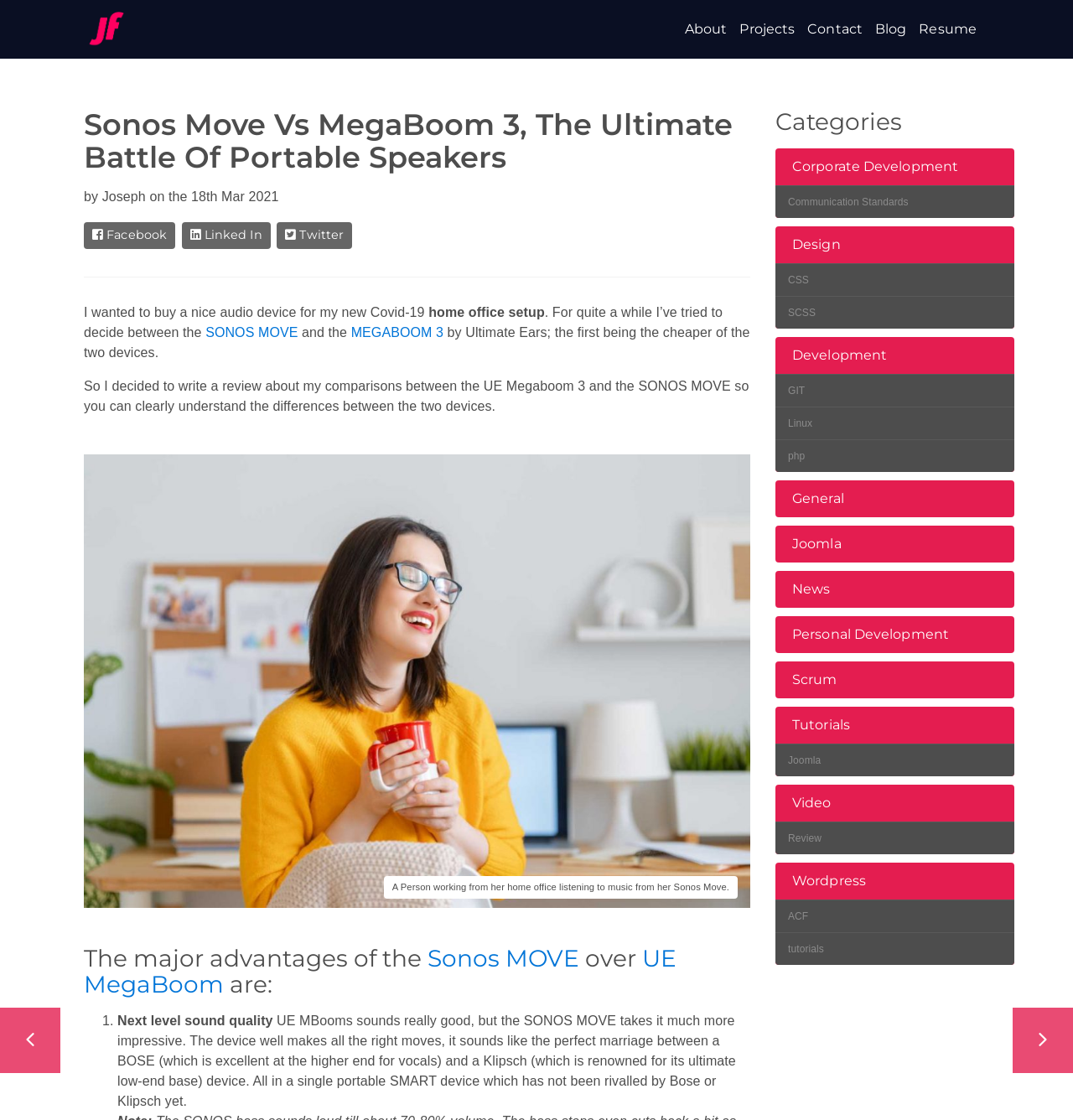Please determine the bounding box coordinates of the section I need to click to accomplish this instruction: "Read the article about Sonos Move vs MegaBoom 3".

[0.078, 0.097, 0.699, 0.155]